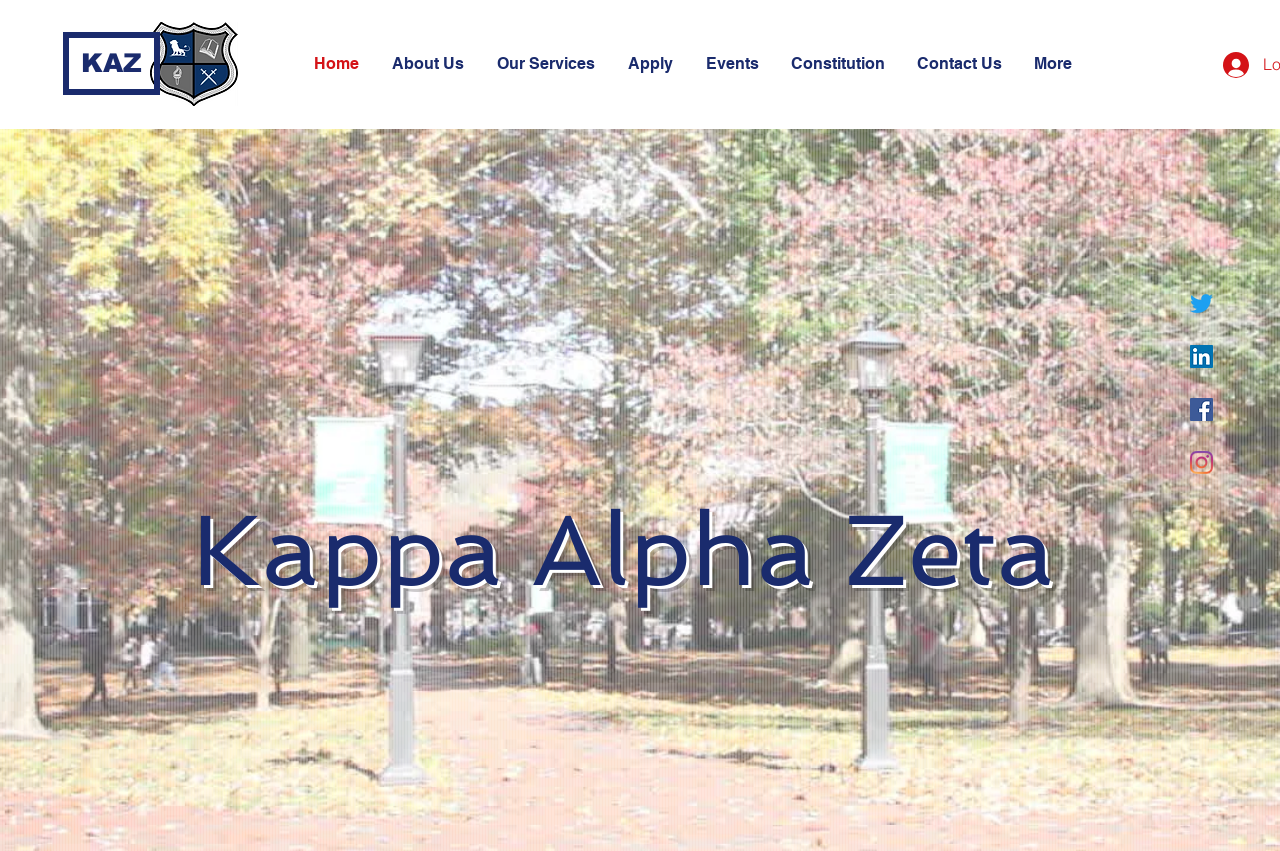Using the description "aria-label="LinkedIn Social Icon"", predict the bounding box of the relevant HTML element.

[0.93, 0.405, 0.948, 0.432]